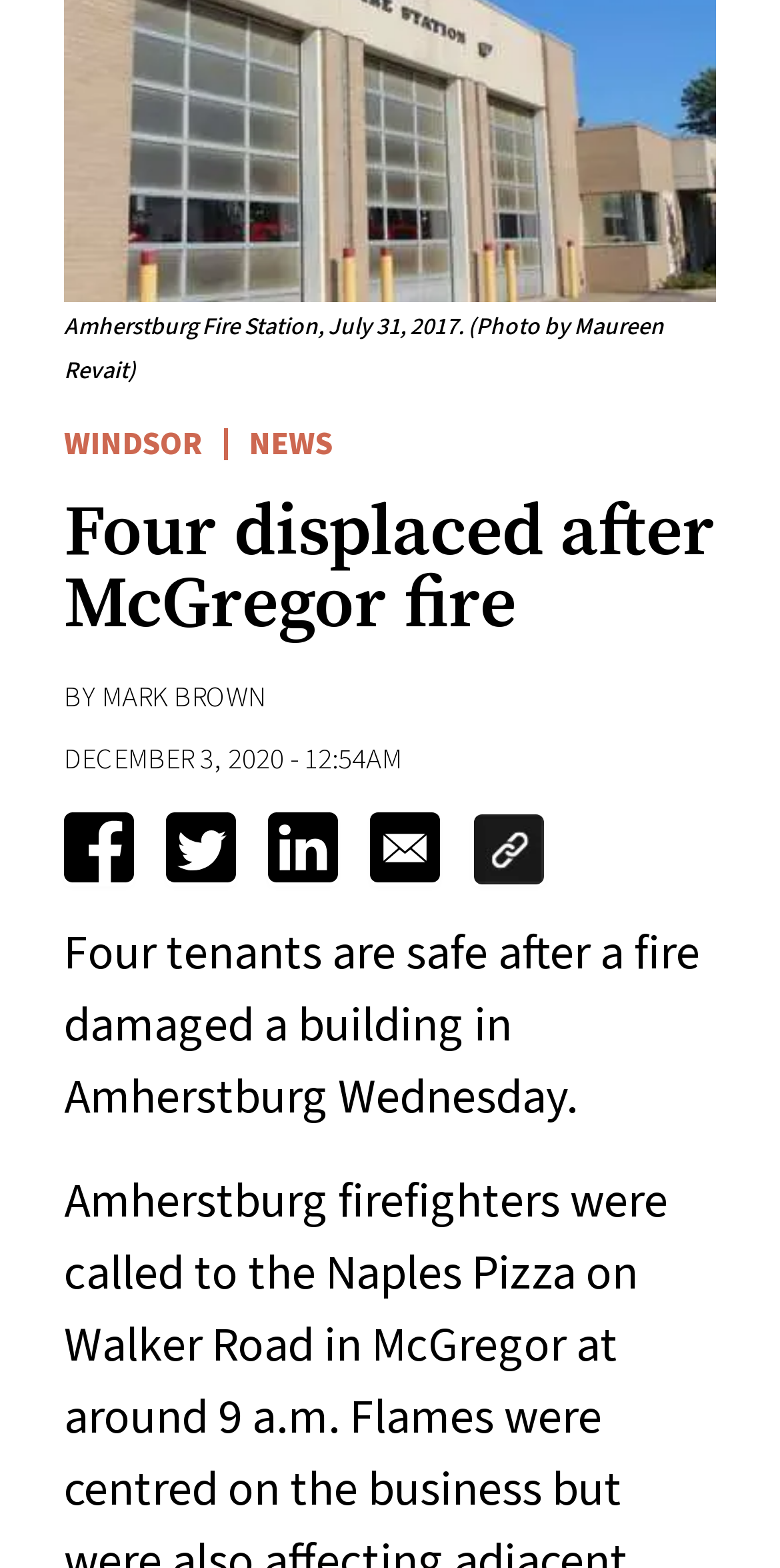Please find the bounding box coordinates (top-left x, top-left y, bottom-right x, bottom-right y) in the screenshot for the UI element described as follows: alt="copy link to clipboard"

[0.605, 0.518, 0.7, 0.566]